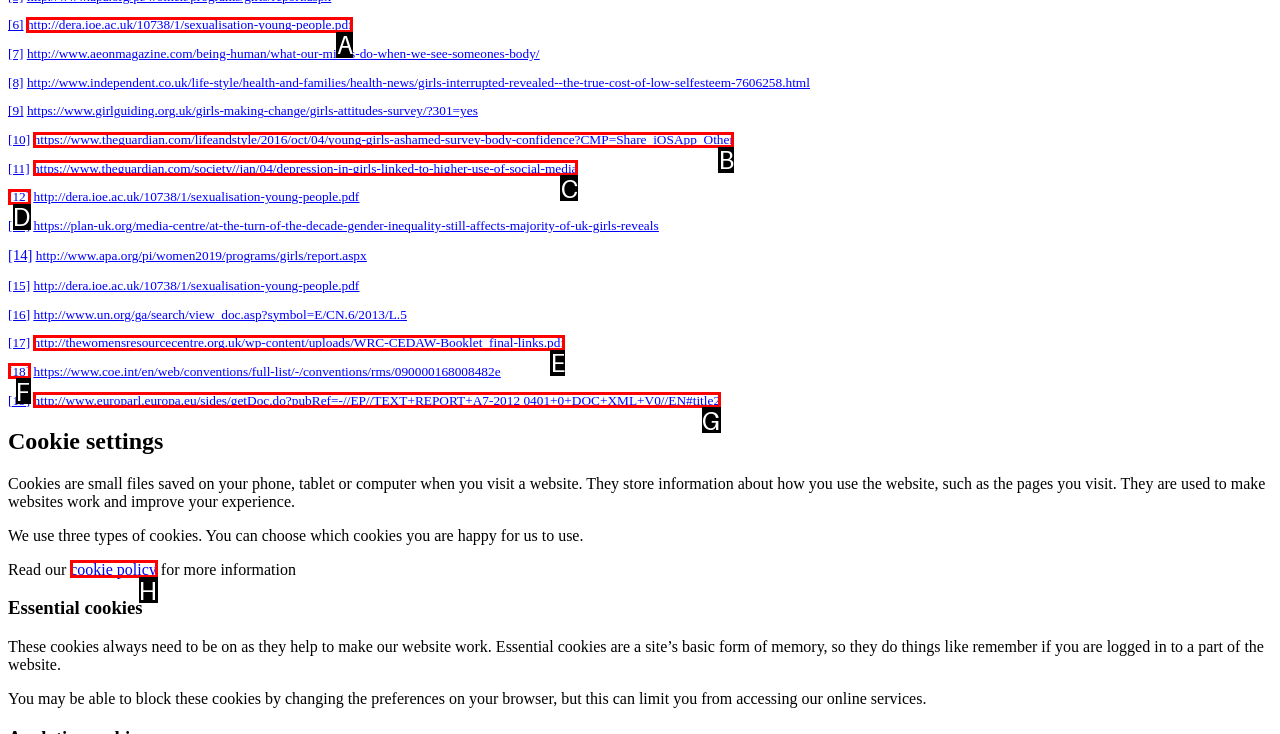Identify the appropriate choice to fulfill this task: view the cookie policy
Respond with the letter corresponding to the correct option.

H